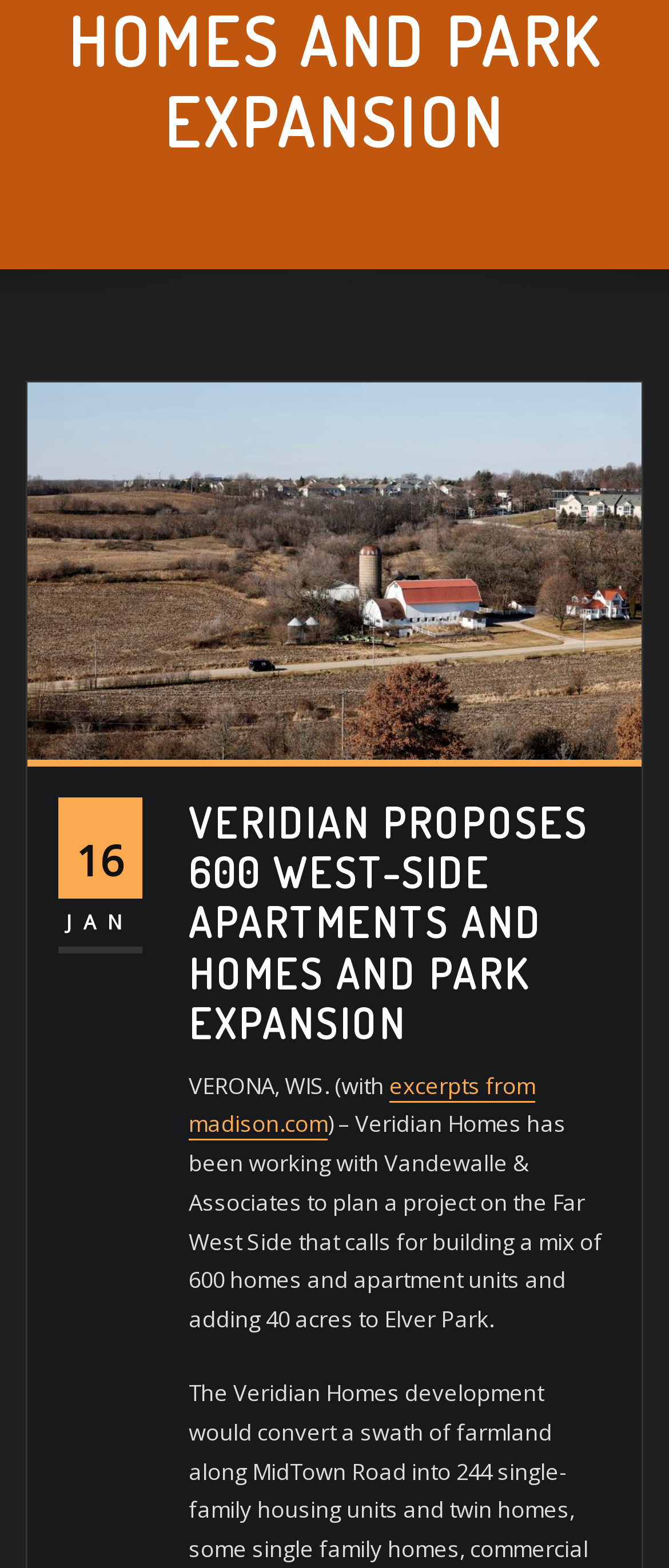Based on the provided description, "excerpts from madison.com", find the bounding box of the corresponding UI element in the screenshot.

[0.282, 0.682, 0.8, 0.727]